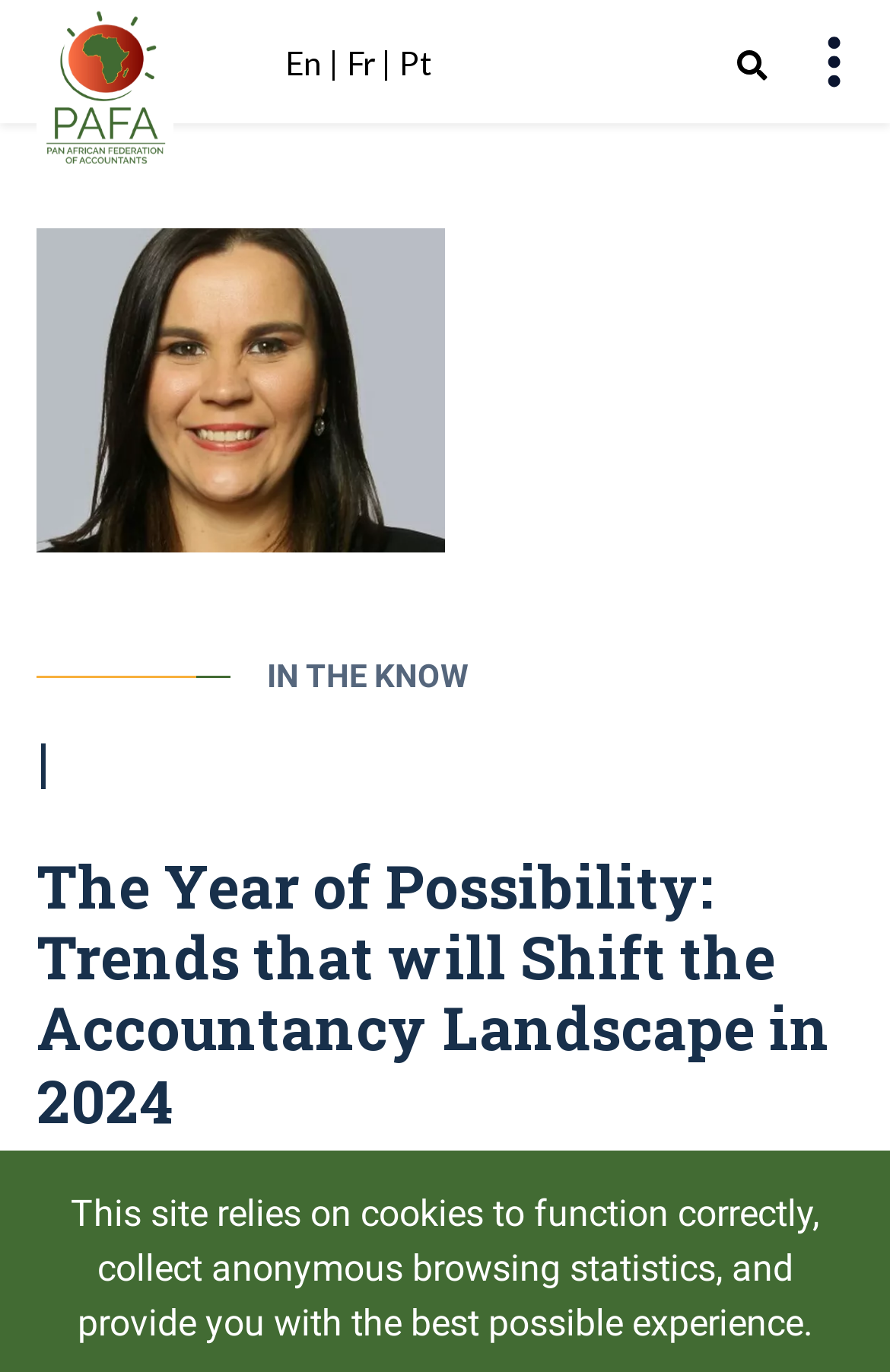Find the bounding box of the element with the following description: "pt". The coordinates must be four float numbers between 0 and 1, formatted as [left, top, right, bottom].

[0.449, 0.032, 0.487, 0.06]